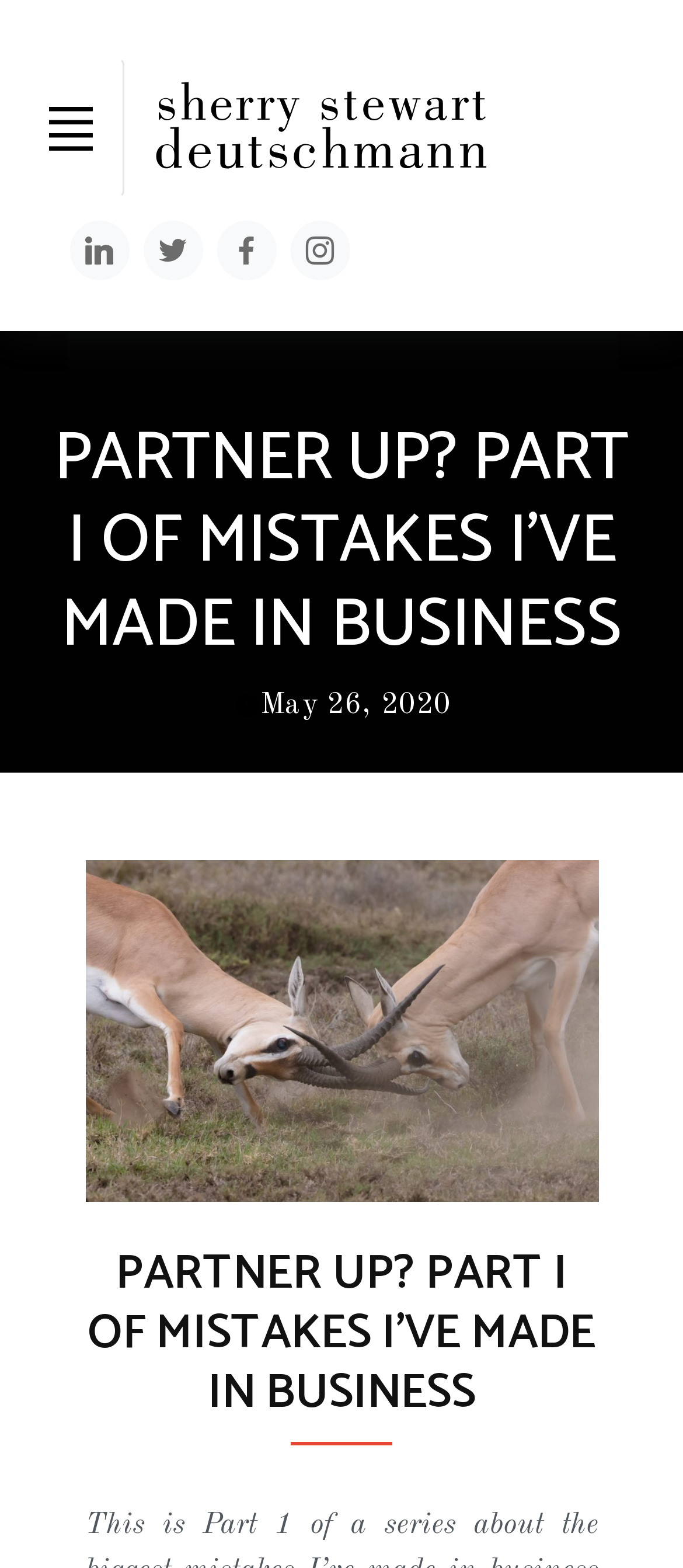What is the date of the article?
Look at the image and provide a short answer using one word or a phrase.

May 26, 2020